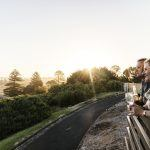Please provide a comprehensive answer to the question below using the information from the image: What is the mood evoked by the image?

The warm, golden light, the lush landscape, and the individuals enjoying a serene moment together create a peaceful atmosphere, characteristic of the breathtaking beauty of nature depicted in the image.